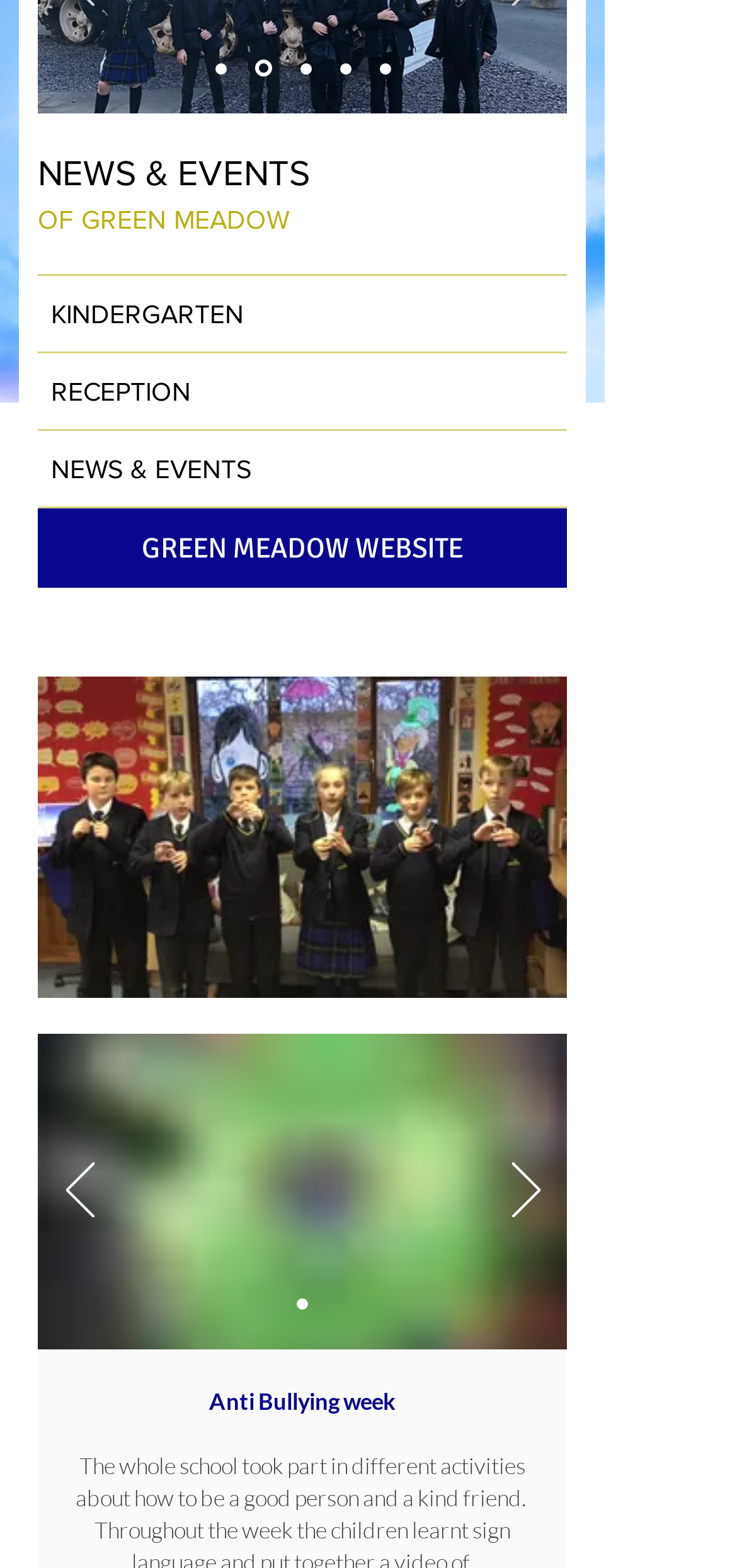Based on the description "GREEN MEADOW WEBSITE", find the bounding box of the specified UI element.

[0.051, 0.324, 0.769, 0.375]